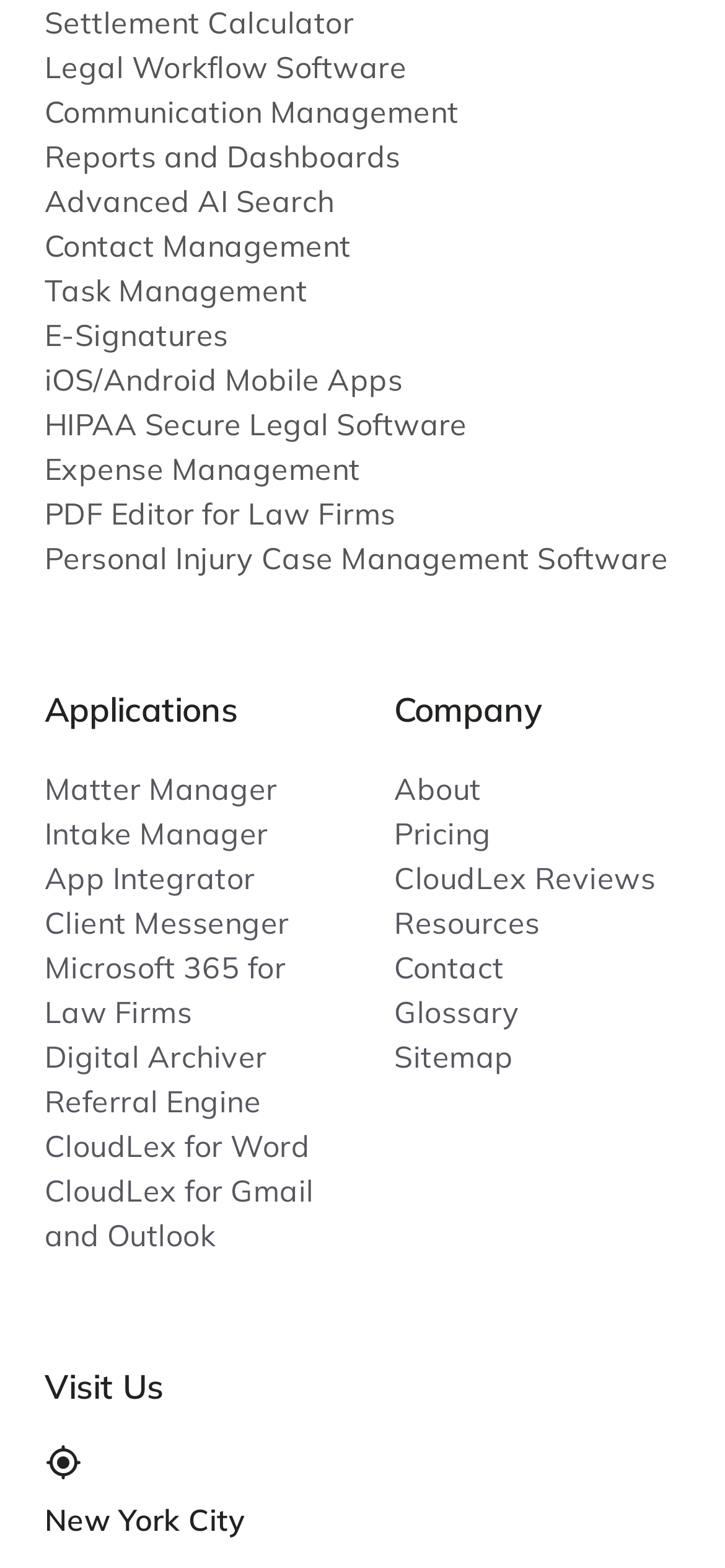Provide the bounding box coordinates of the section that needs to be clicked to accomplish the following instruction: "Click on Settlement Calculator."

[0.062, 0.002, 0.488, 0.026]